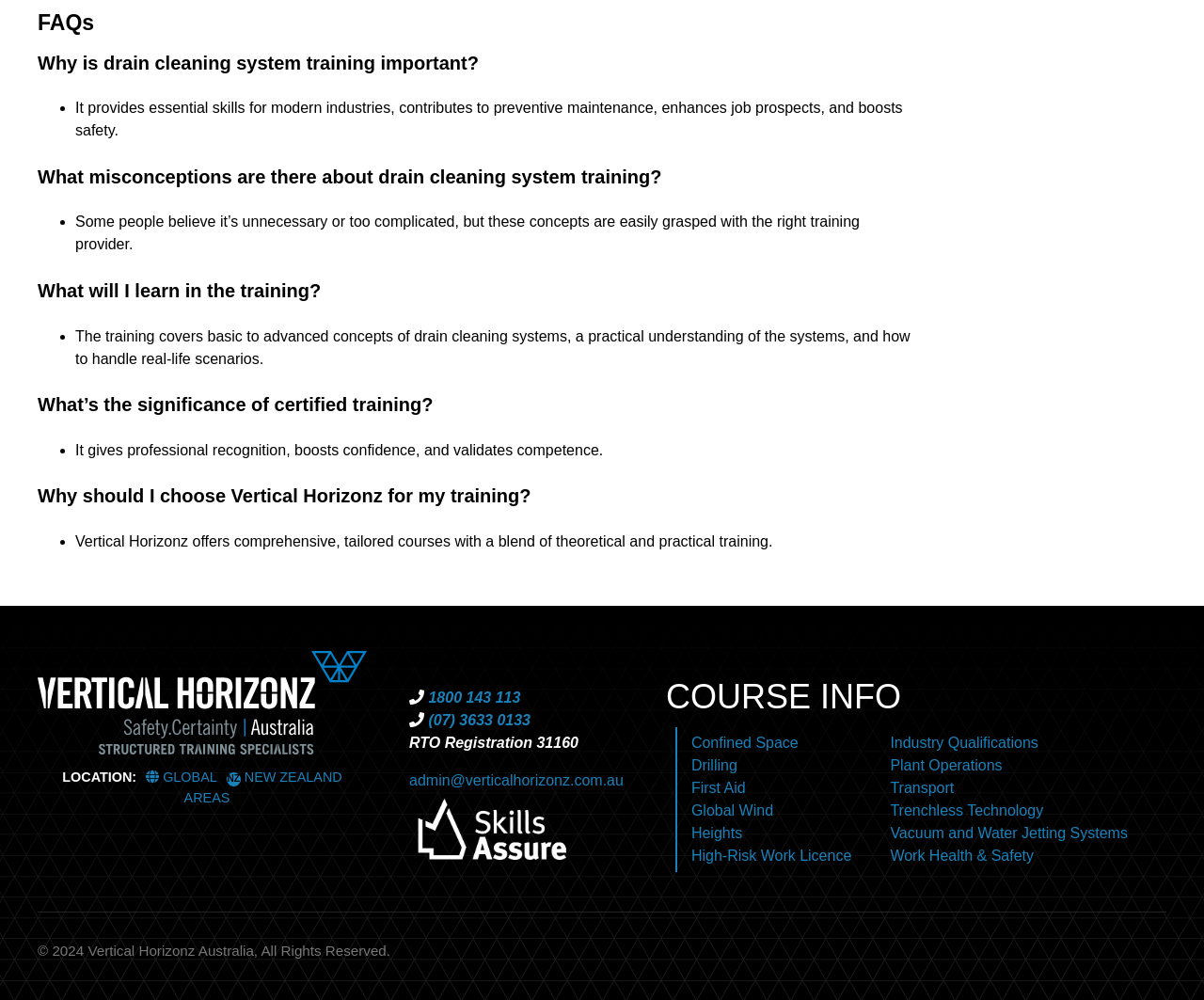Point out the bounding box coordinates of the section to click in order to follow this instruction: "Click the 'GLOBAL' link".

[0.121, 0.77, 0.18, 0.795]